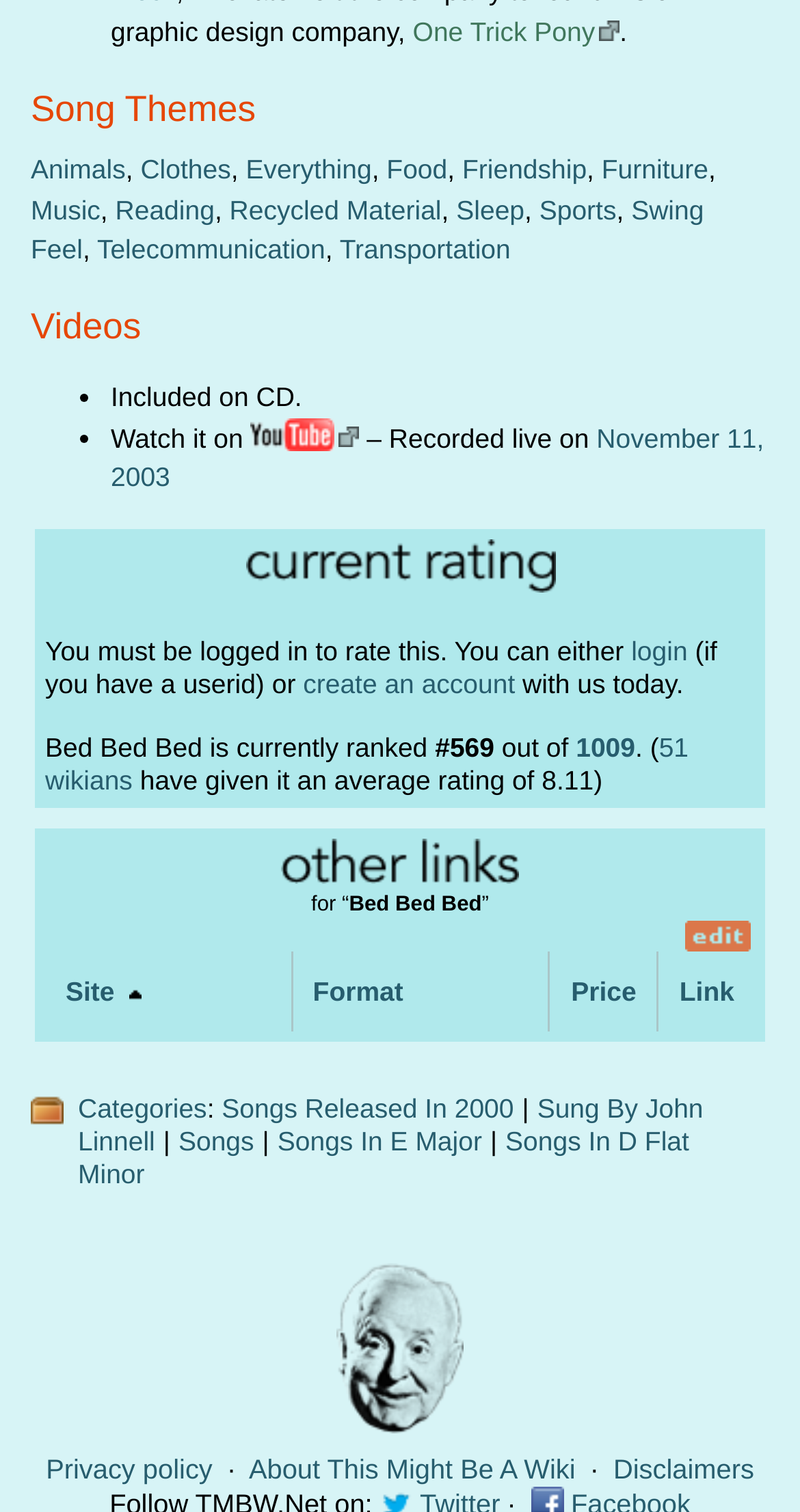Determine the bounding box coordinates for the area that needs to be clicked to fulfill this task: "Edit the 'Bed Bed Bed' page". The coordinates must be given as four float numbers between 0 and 1, i.e., [left, top, right, bottom].

[0.849, 0.609, 0.944, 0.629]